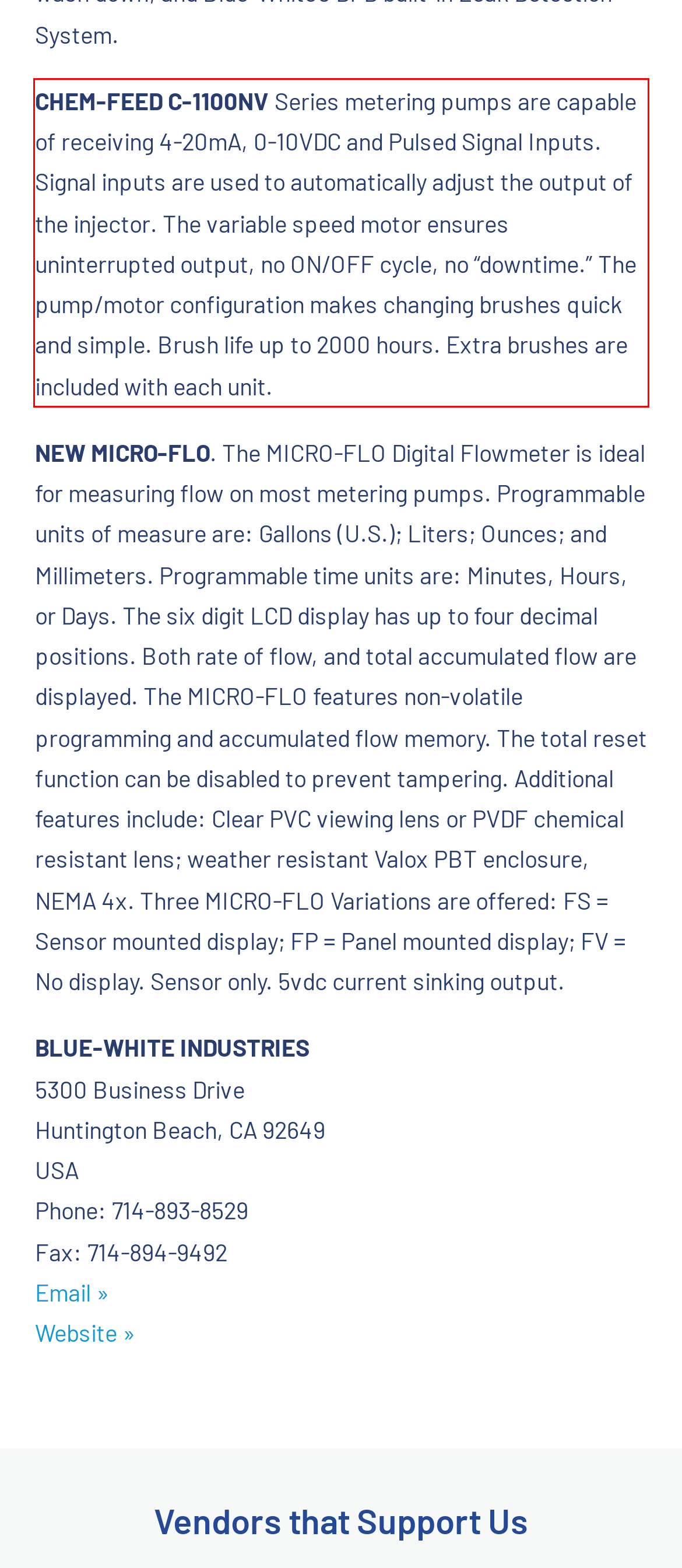Please perform OCR on the text content within the red bounding box that is highlighted in the provided webpage screenshot.

CHEM-FEED C-1100NV Series metering pumps are capable of receiving 4-20mA, 0-10VDC and Pulsed Signal Inputs. Signal inputs are used to automatically adjust the output of the injector. The variable speed motor ensures uninterrupted output, no ON/OFF cycle, no “downtime.” The pump/motor configuration makes changing brushes quick and simple. Brush life up to 2000 hours. Extra brushes are included with each unit.